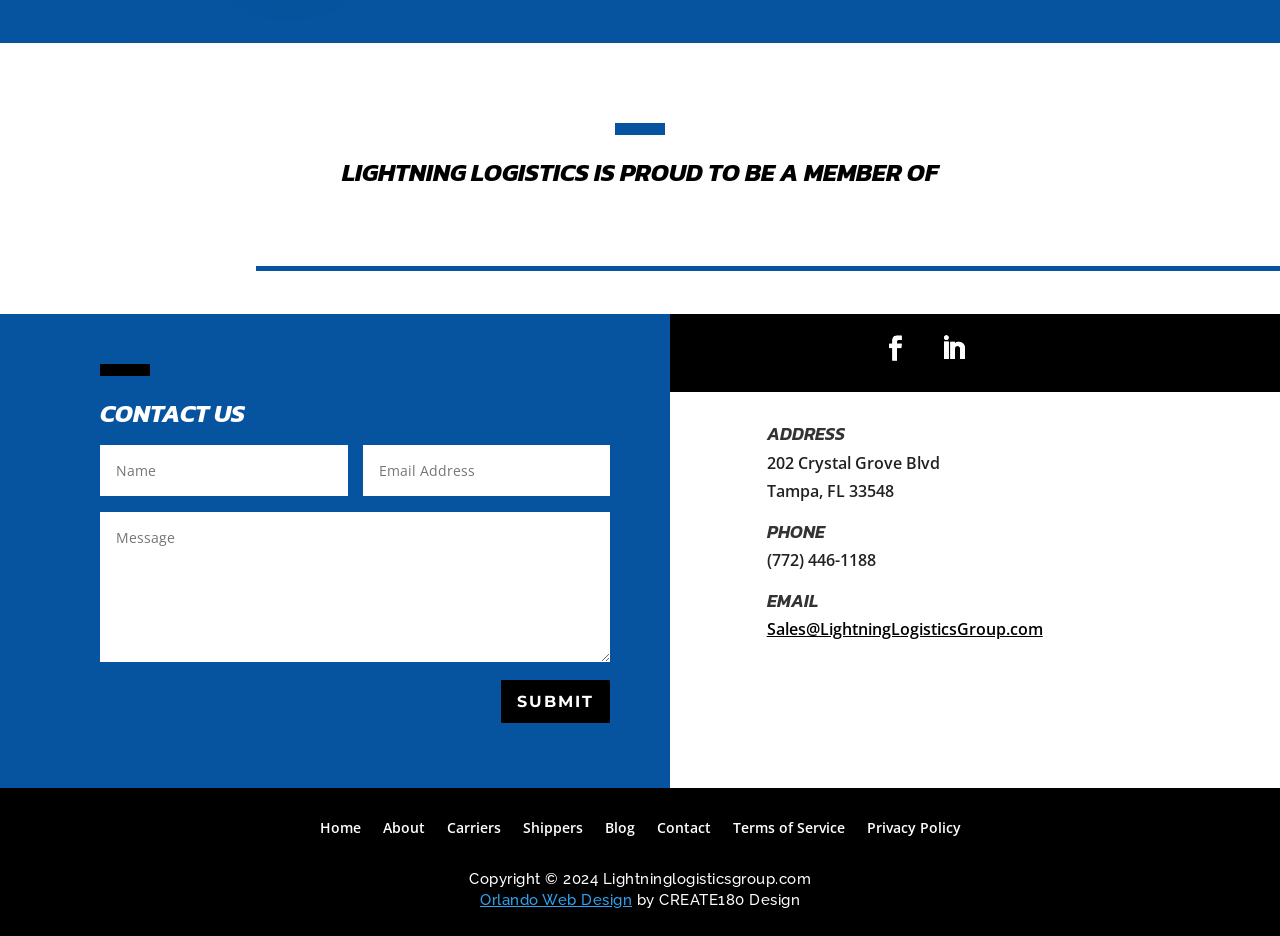Examine the image carefully and respond to the question with a detailed answer: 
What is the email address of the company?

The email address can be found in the LayoutTable element with the heading 'EMAIL', which contains the link 'Sales@LightningLogisticsGroup.com'.